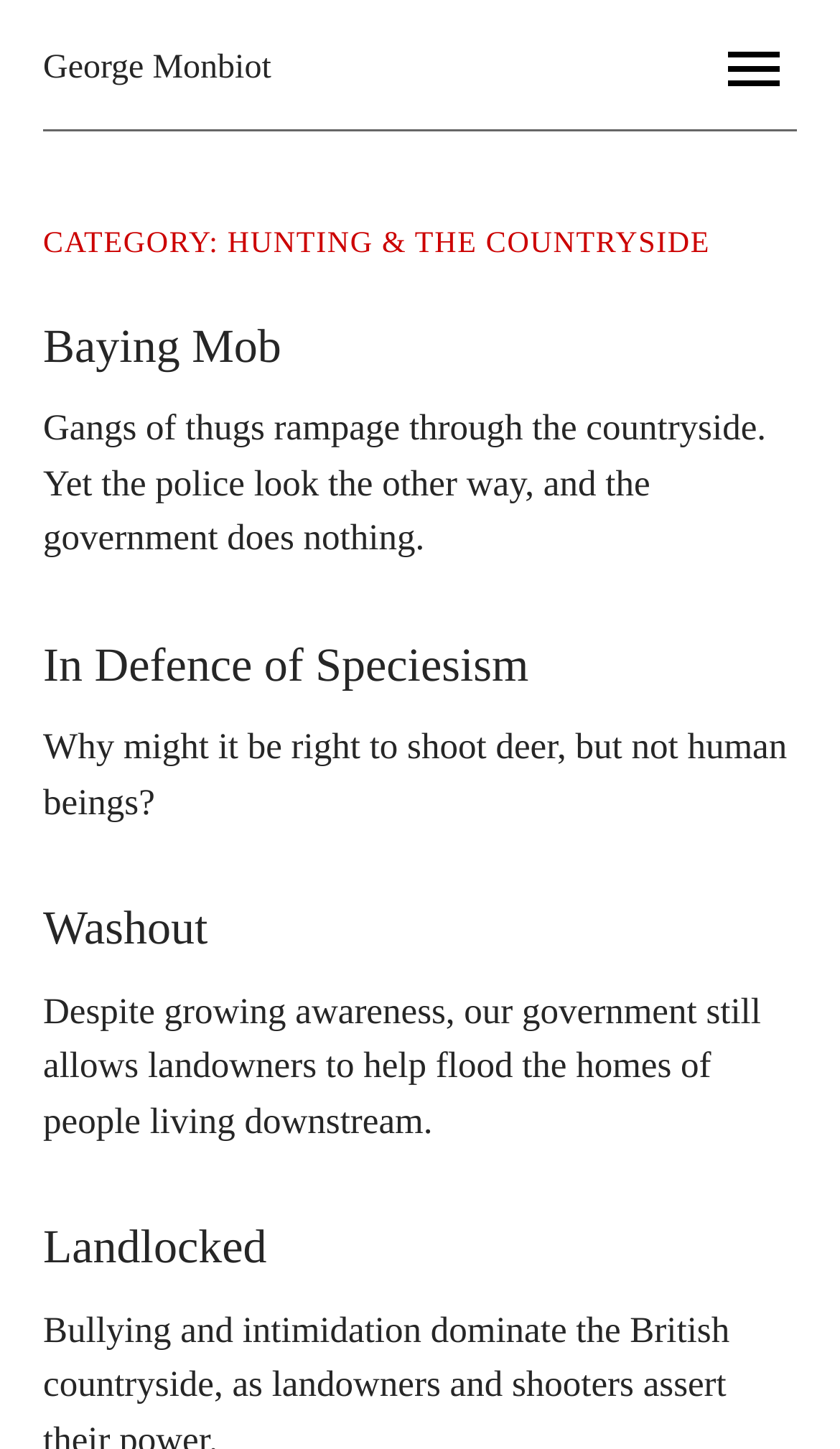What is the topic of the webpage?
Look at the image and provide a short answer using one word or a phrase.

Hunting & the Countryside